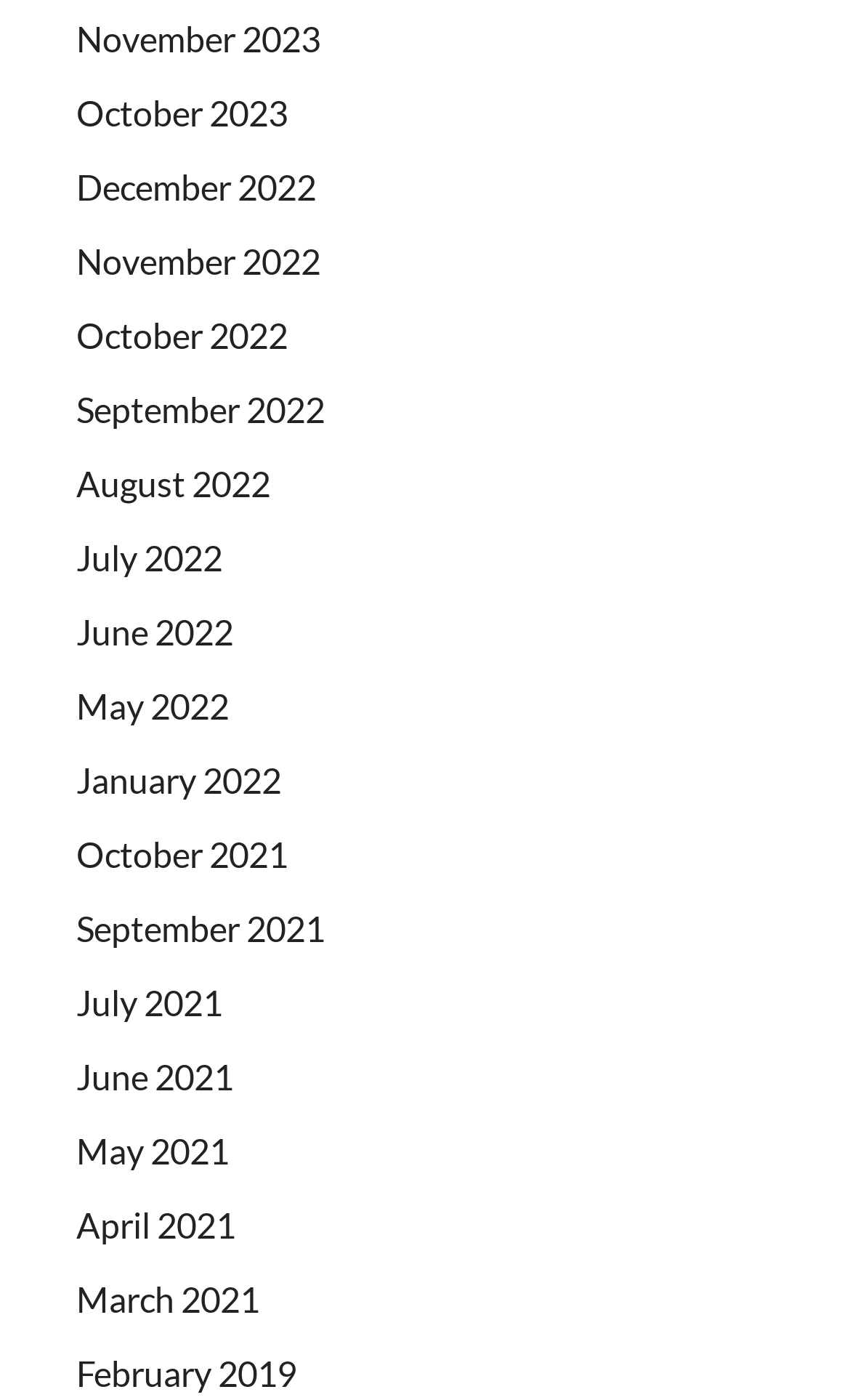Answer the following inquiry with a single word or phrase:
What is the earliest month listed?

February 2019